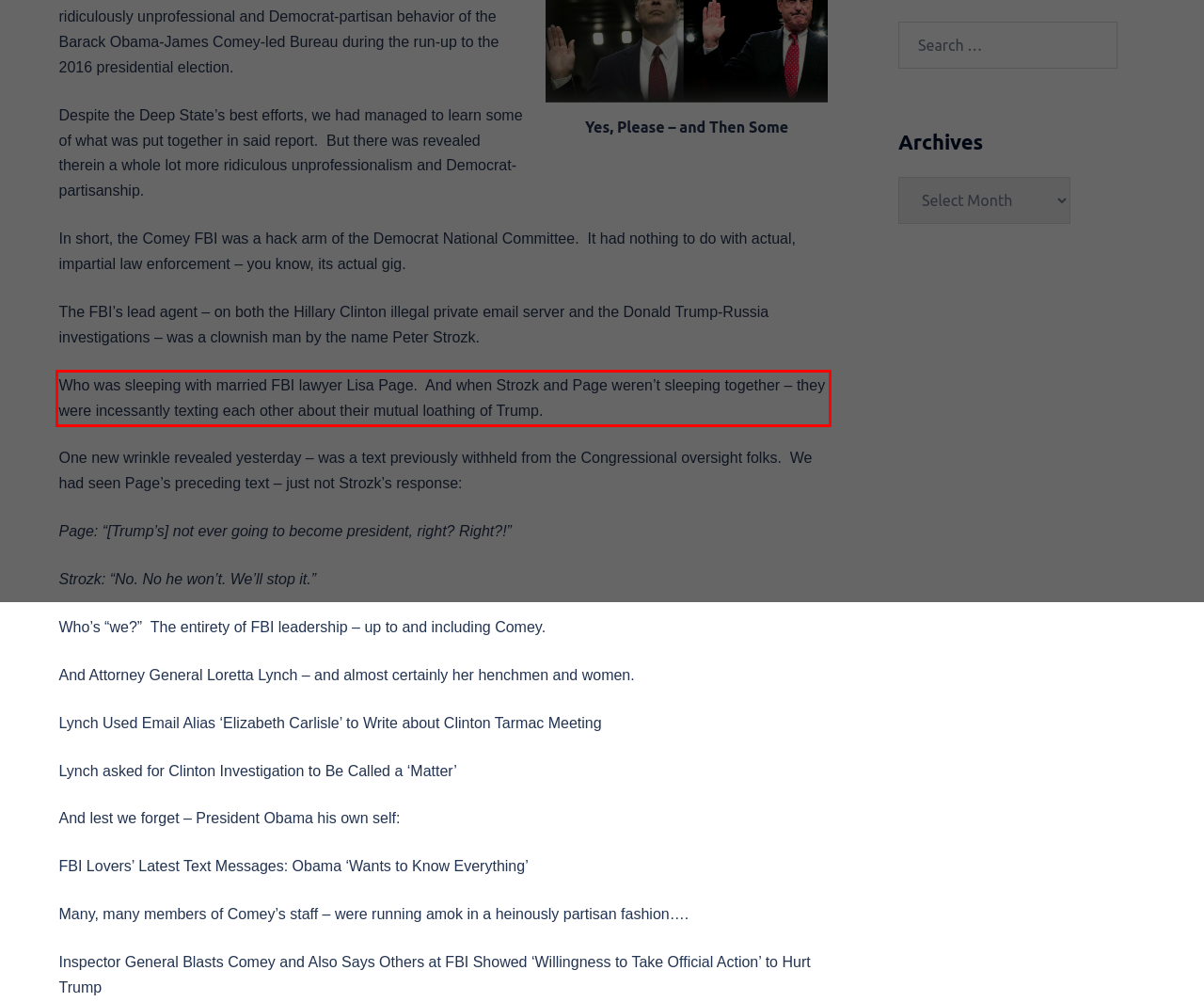You are presented with a screenshot containing a red rectangle. Extract the text found inside this red bounding box.

Who was sleeping with married FBI lawyer Lisa Page. And when Strozk and Page weren’t sleeping together – they were incessantly texting each other about their mutual loathing of Trump.